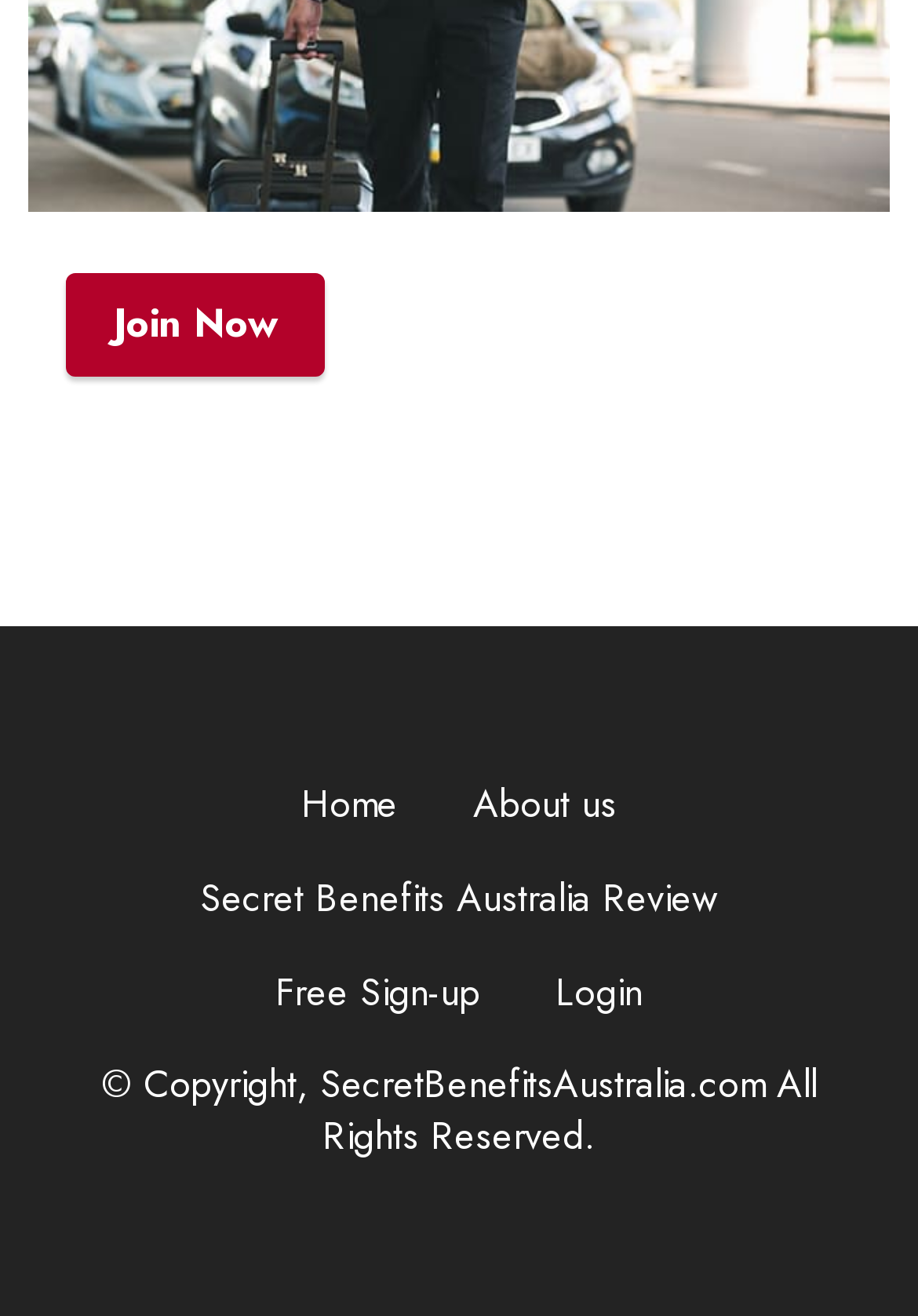What is the copyright information at the bottom of the page?
Look at the image and respond with a single word or a short phrase.

SecretBenefitsAustralia.com